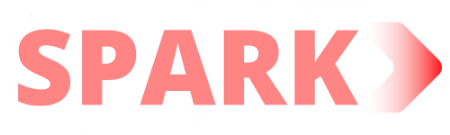What might the design be representative of?
Examine the webpage screenshot and provide an in-depth answer to the question.

The caption suggests that the design could be representative of a brand, initiative, or concept that emphasizes innovation, creativity, or positive change, implying a forward-thinking and progressive approach.